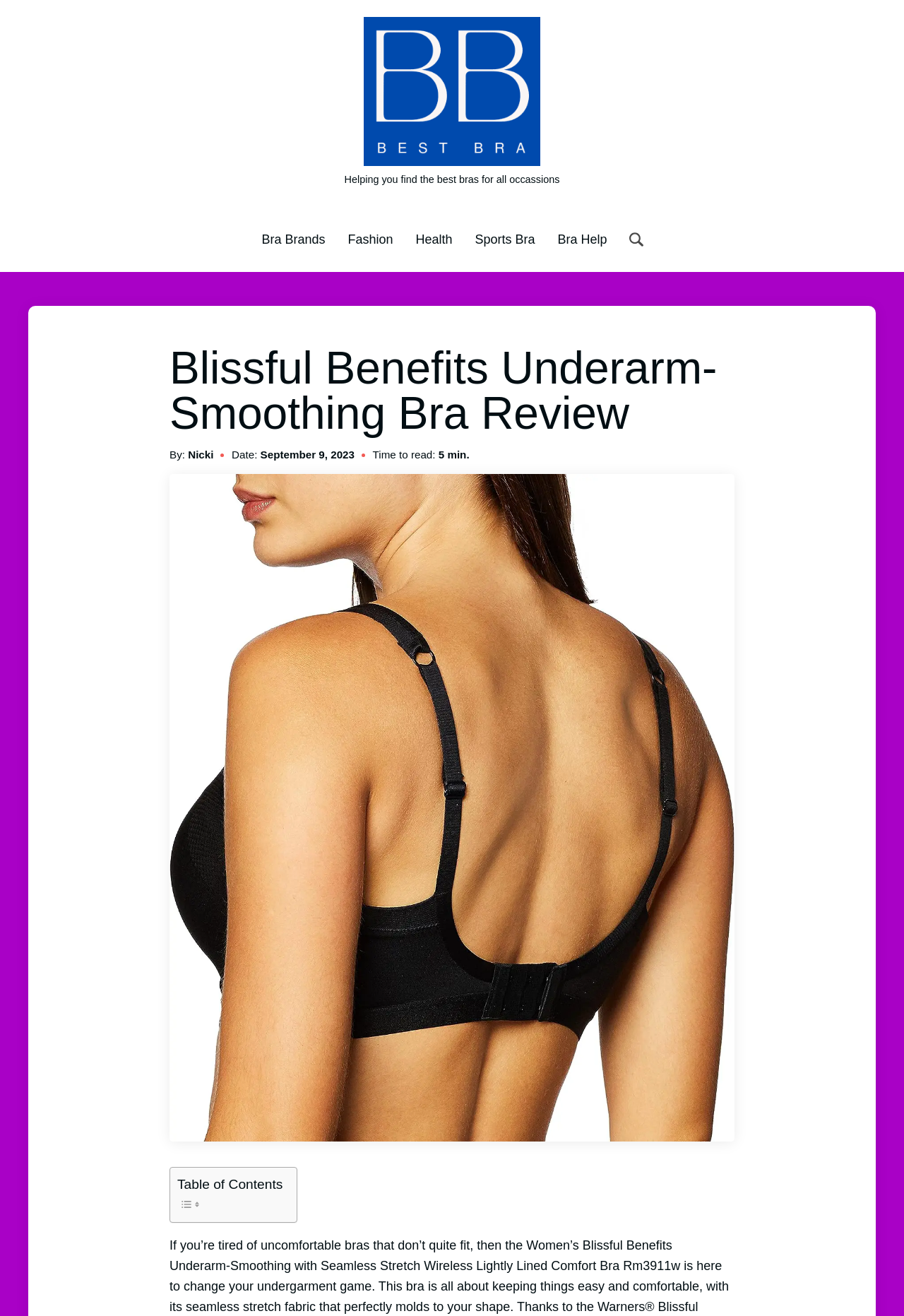How long does it take to read the review?
Look at the image and answer the question using a single word or phrase.

5 min